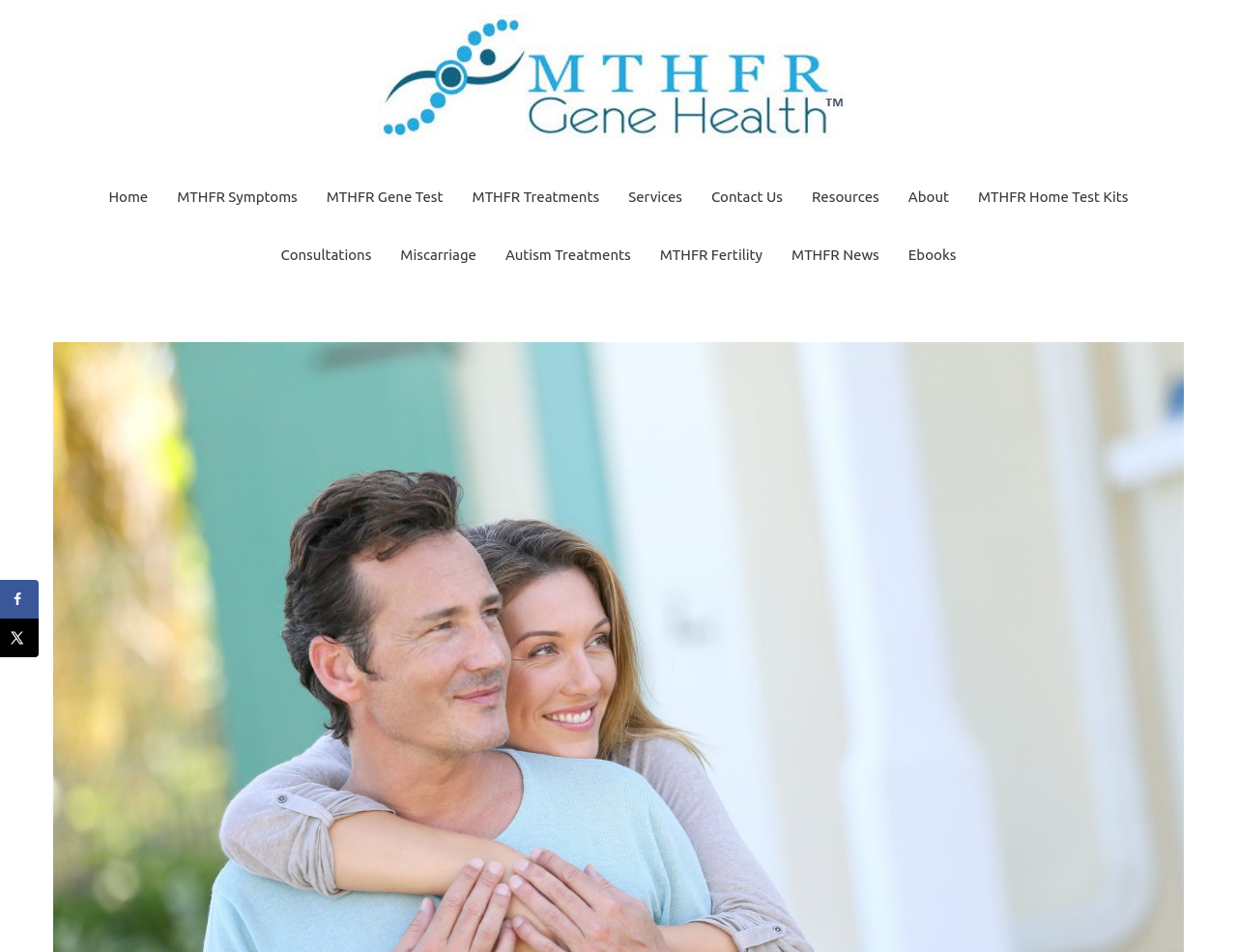Please mark the bounding box coordinates of the area that should be clicked to carry out the instruction: "Learn about MTHFR Symptoms".

[0.131, 0.177, 0.252, 0.238]